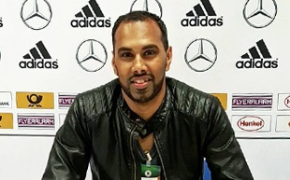Explain the image in a detailed and thorough manner.

The image features Chris Punnakkattu Daniel, a prominent figure in the football community, known for his insights and expertise in both Indian football and the Bundesliga. He is seen seated in front of a backdrop adorned with logos, including Adidas and Mercedes, which highlights his connection to professional football events. Dressed in a stylish black leather jacket, Daniel is smiling, exuding a sense of professionalism and approachability. This setting likely signifies his role as a football consultant and sports media professional, where he engages with media and fans in discussions surrounding the sport. He also has interests in blogging and column writing, contributing significantly to football discourse.